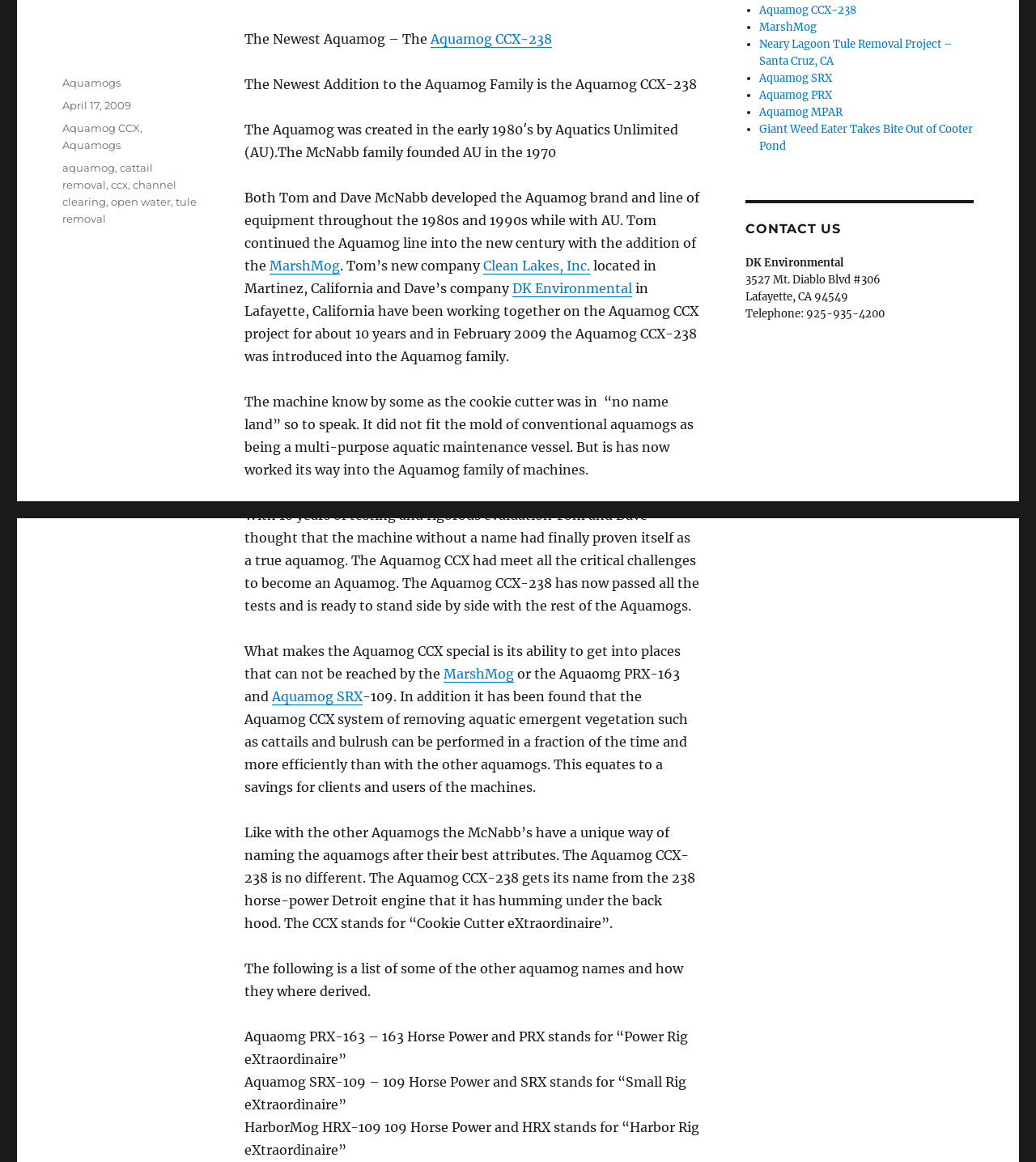Return the bounding box coordinates of the UI element that corresponds to this description: "Aquamog CCX". The coordinates must be given as four float numbers in the range of 0 and 1, [left, top, right, bottom].

[0.06, 0.105, 0.135, 0.116]